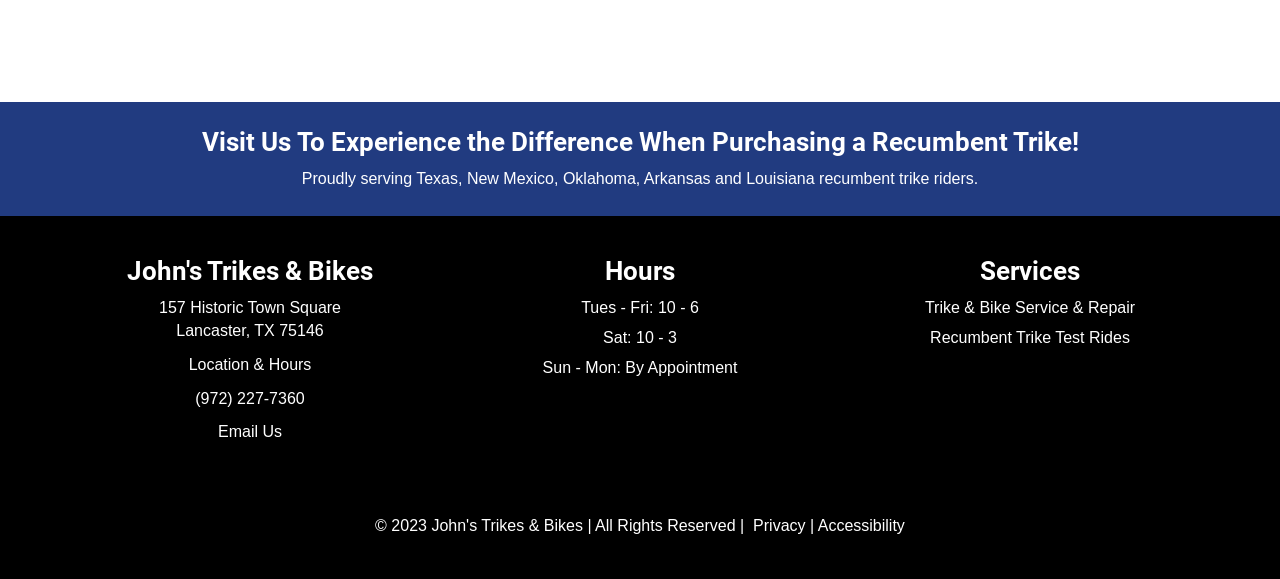Provide a brief response to the question below using a single word or phrase: 
What are the hours of operation on Saturday?

10 - 3